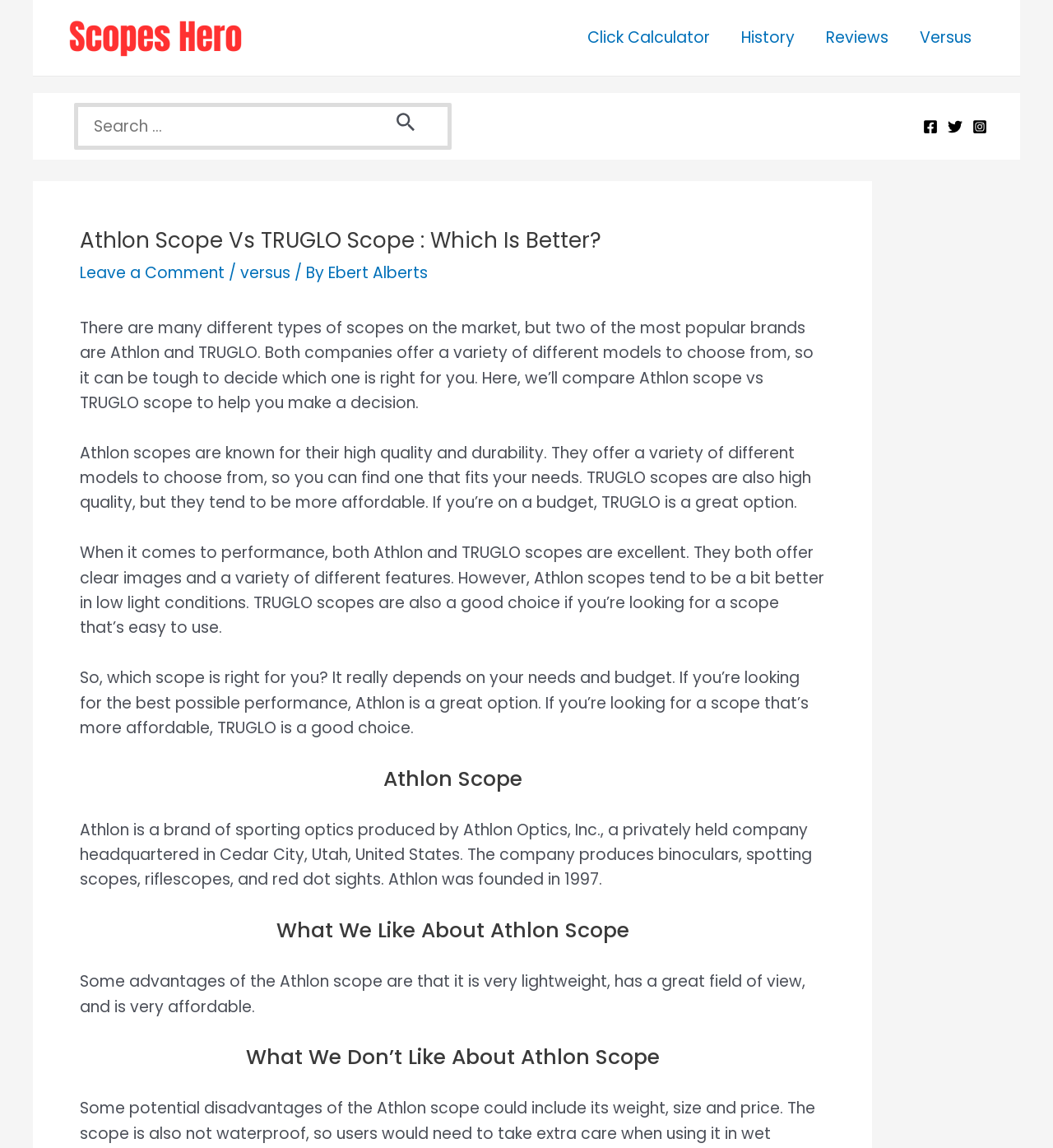Determine the coordinates of the bounding box for the clickable area needed to execute this instruction: "Learn about the journalism program".

None